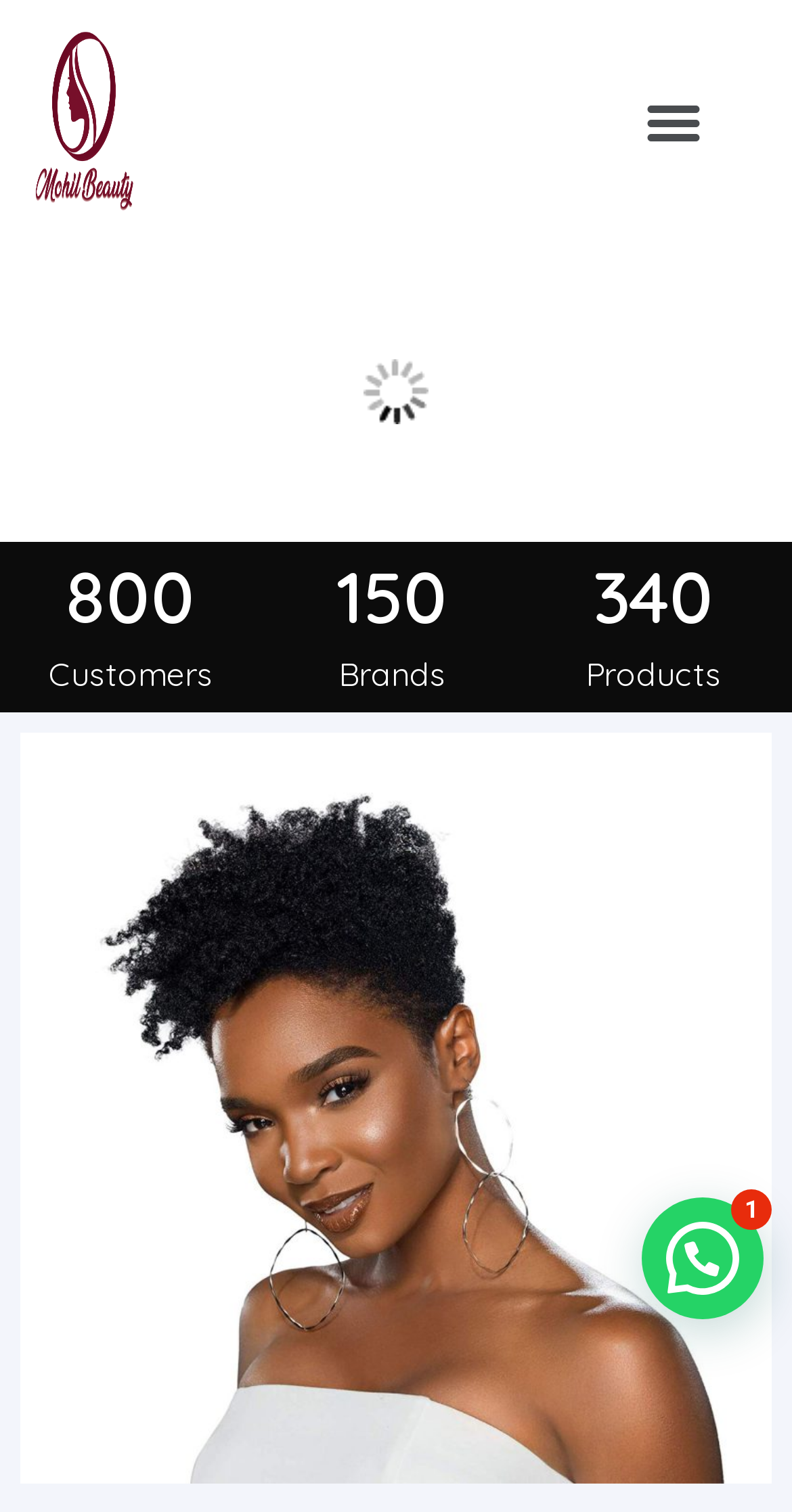What is the total number of products?
Using the image, provide a detailed and thorough answer to the question.

The total number of products is mentioned in the menu toggle section, which is indicated by the static text '340'.